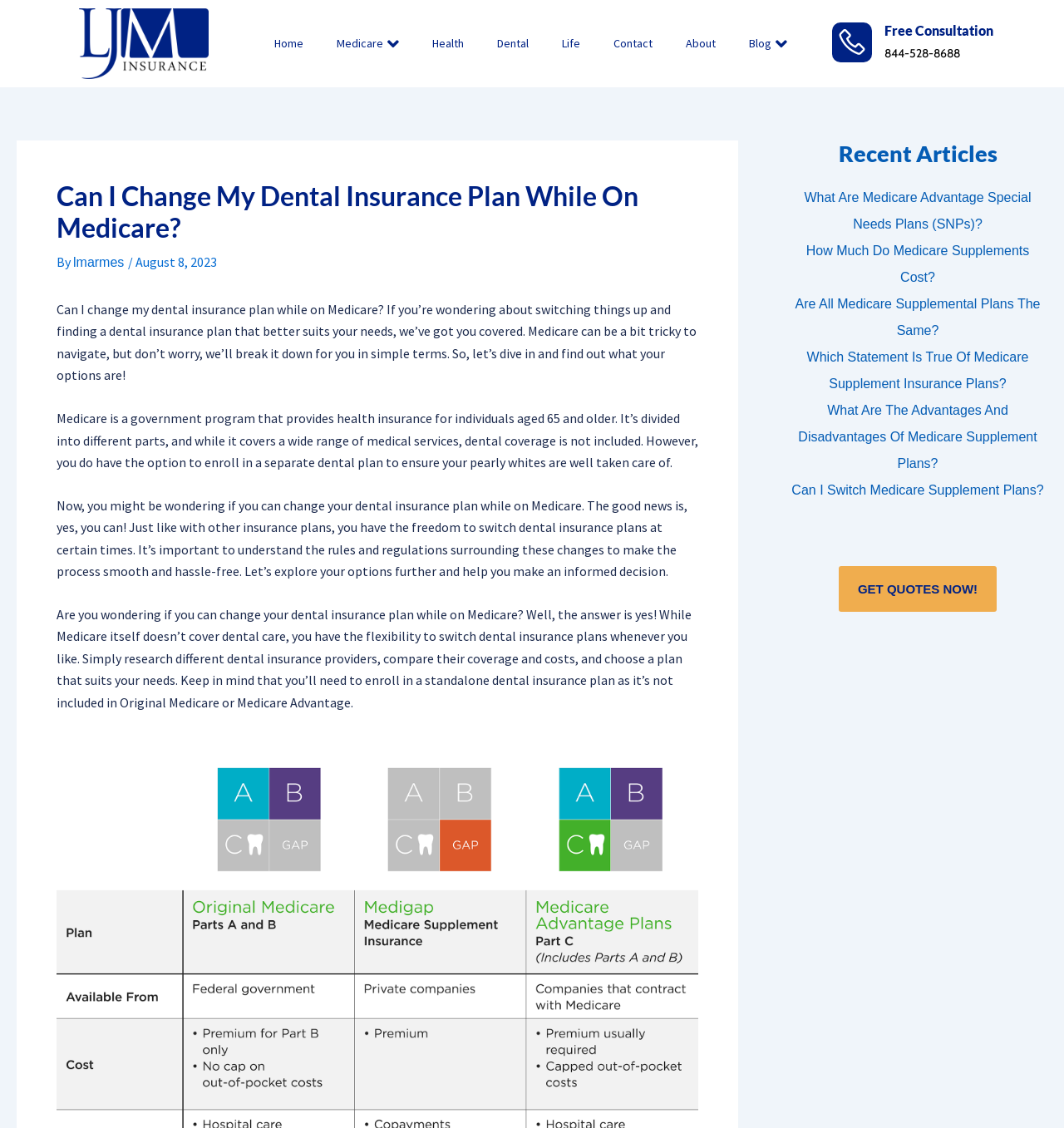Specify the bounding box coordinates of the area to click in order to follow the given instruction: "Click the 'LJM insurance agency' link."

[0.055, 0.008, 0.215, 0.07]